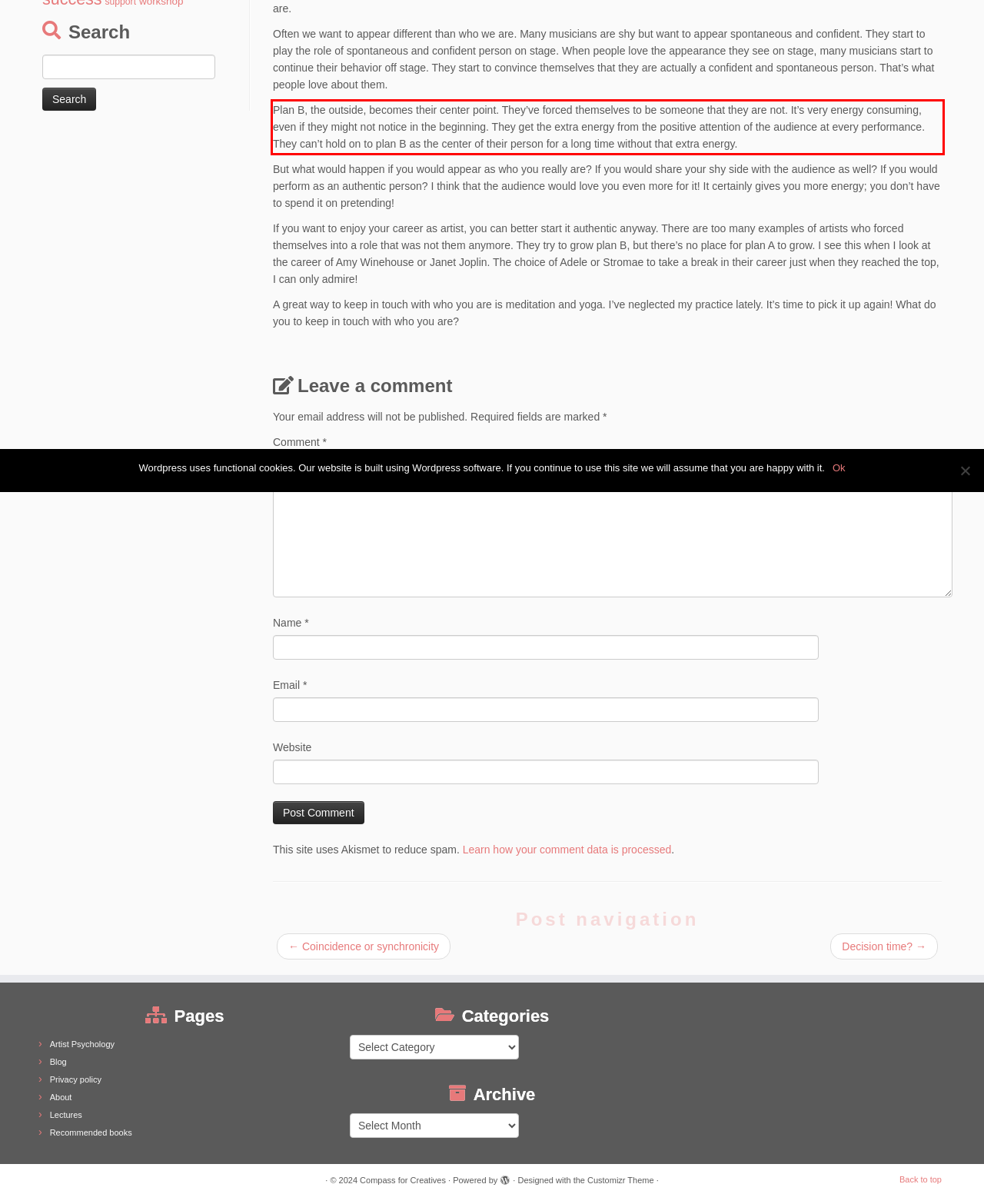You have a screenshot of a webpage with a red bounding box. Identify and extract the text content located inside the red bounding box.

Plan B, the outside, becomes their center point. They’ve forced themselves to be someone that they are not. It’s very energy consuming, even if they might not notice in the beginning. They get the extra energy from the positive attention of the audience at every performance. They can’t hold on to plan B as the center of their person for a long time without that extra energy.